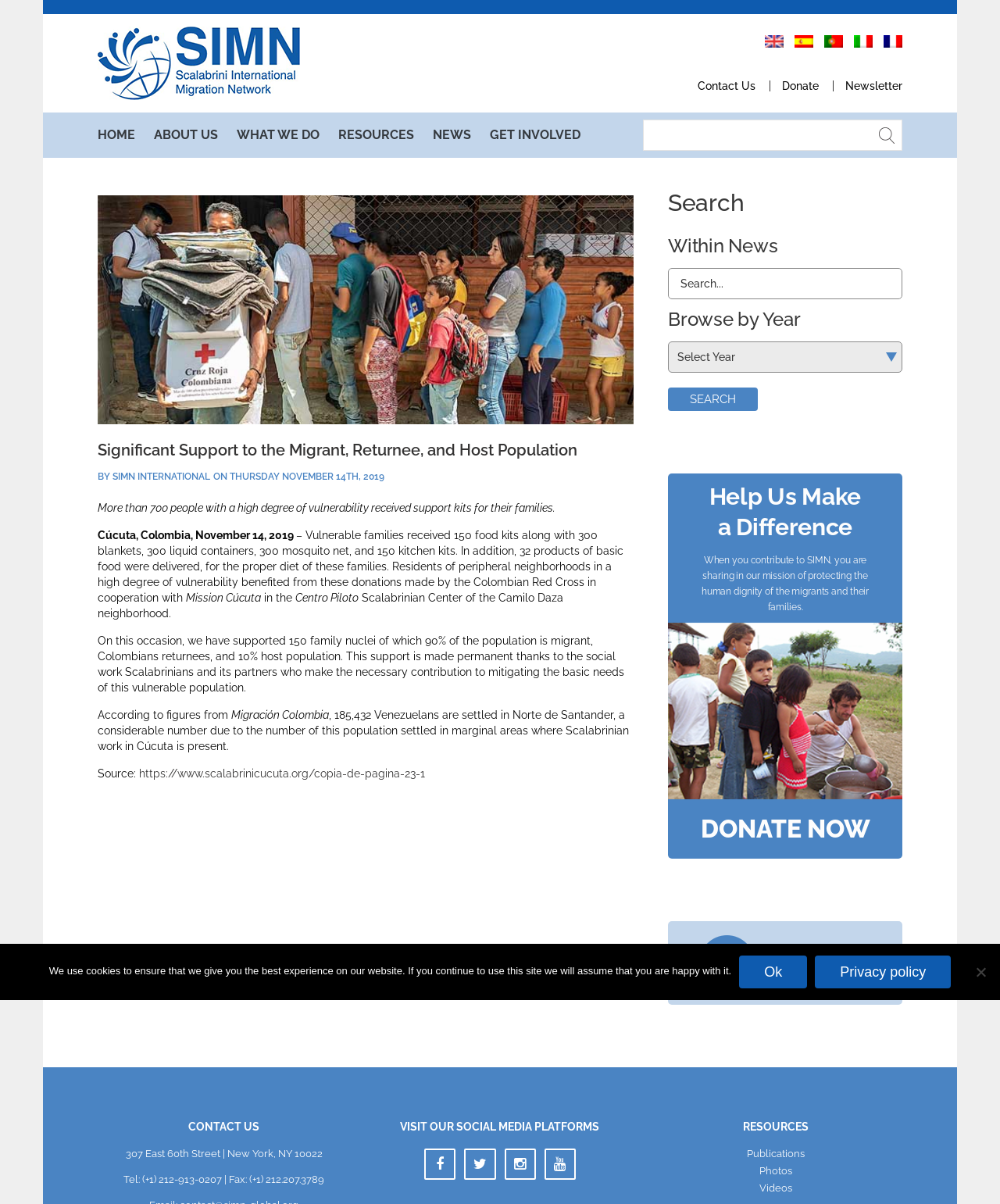Locate the bounding box coordinates of the element to click to perform the following action: 'Click the Donate button'. The coordinates should be given as four float values between 0 and 1, in the form of [left, top, right, bottom].

[0.782, 0.066, 0.819, 0.077]